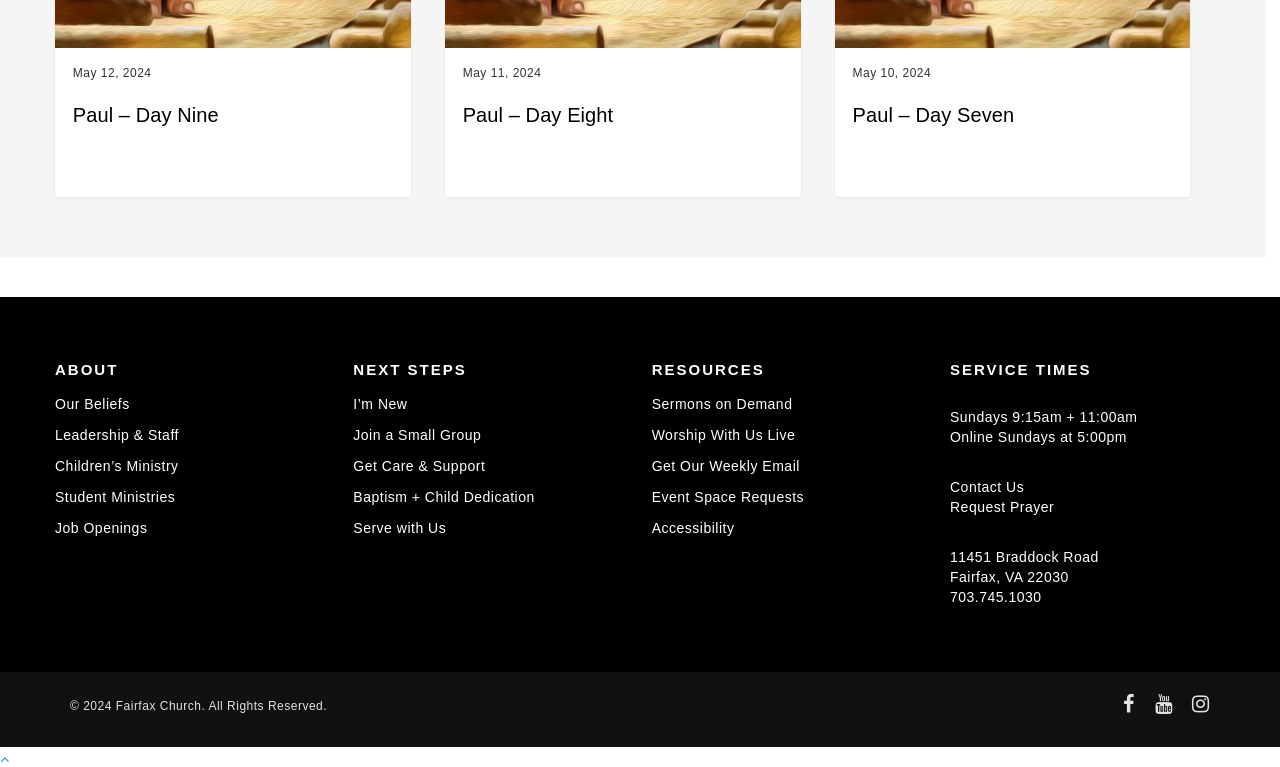What is the phone number of the church?
Based on the screenshot, respond with a single word or phrase.

703.745.1030